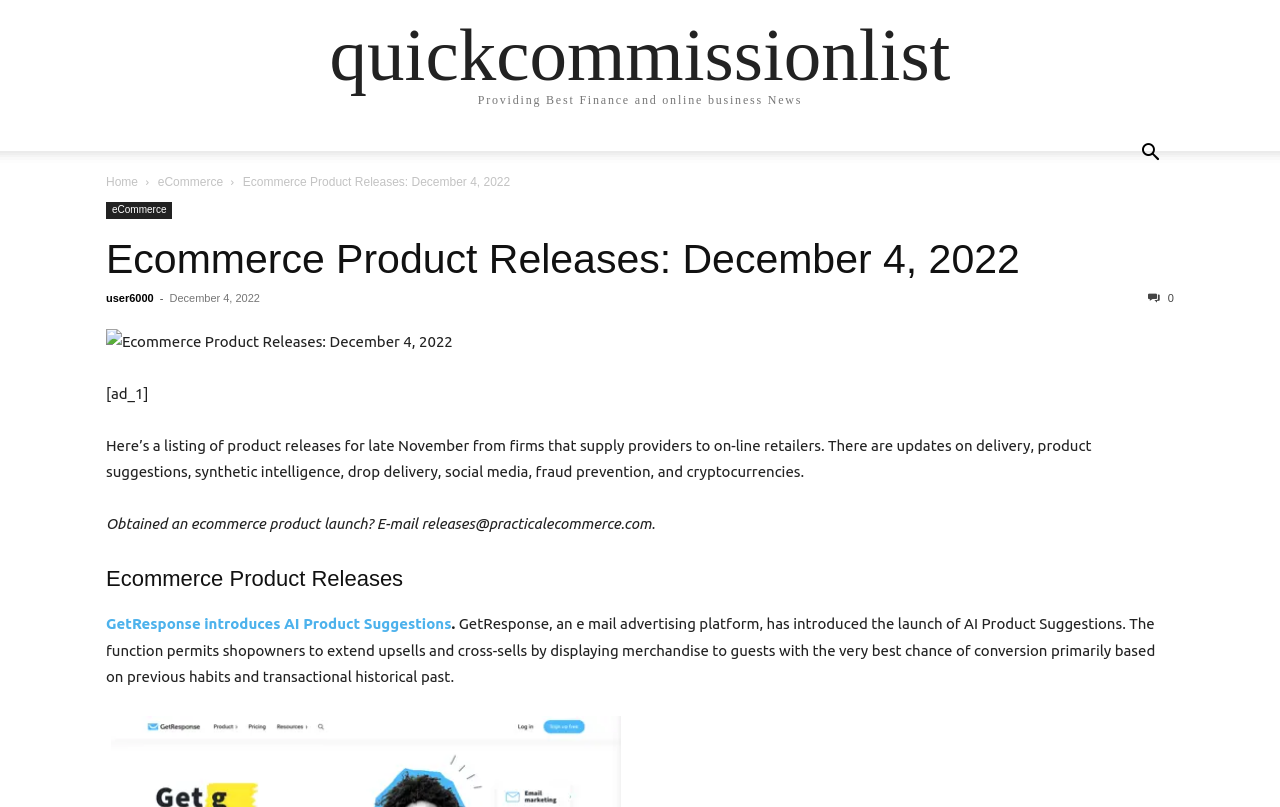Please analyze the image and give a detailed answer to the question:
What is the name of the email marketing platform that introduced AI Product Suggestions?

I found the name of the platform by looking at the link element with the bounding box coordinates [0.083, 0.763, 0.353, 0.784]. This element is a child of the root element and is located near the middle of the page.